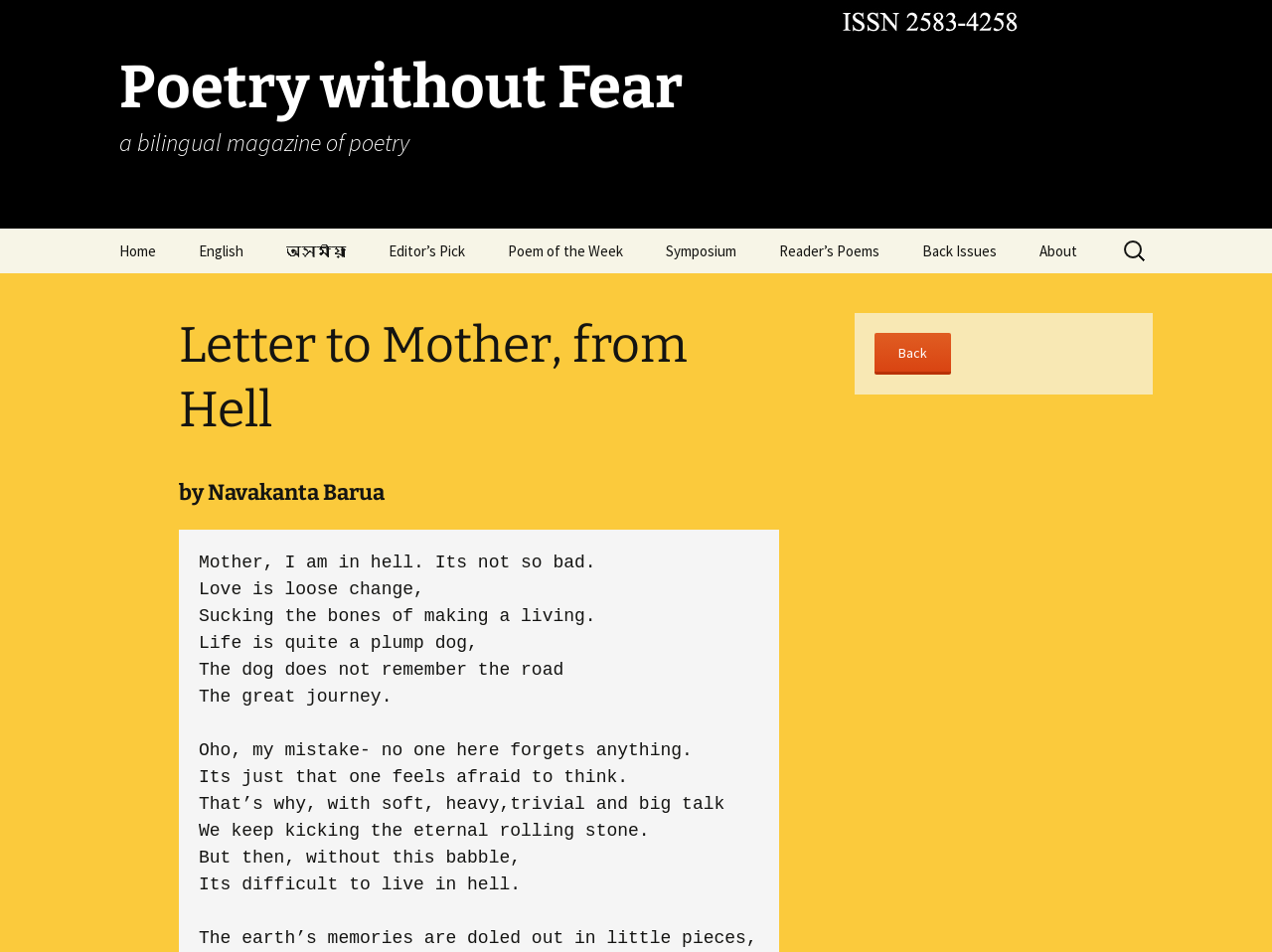Refer to the image and provide an in-depth answer to the question:
What is the purpose of the search box?

The search box is located at the top-right corner of the webpage, and its purpose is to allow users to search for specific content within the website.